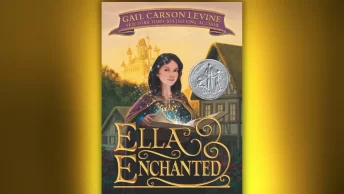Generate a comprehensive caption that describes the image.

The image features the book cover of "Ella Enchanted" by Gail Carson Levine. The cover artwork showcases a young woman, presumably the protagonist, wearing a beautifully detailed gown, standing in front of a fantastical background that hints at a magical kingdom. Her expression conveys a sense of determination and wonder as she holds a glowing object, suggesting themes of enchantment and adventure. The title "E L L A  E N C H A N T E D" is prominently displayed in an ornate font at the bottom of the cover, while a silver seal in the upper right corner indicates its acclaimed status, possibly as a noted achievement or award. This captivating illustration invites readers into a world of fairy tales, emphasizing the story’s blend of magic and self-discovery.